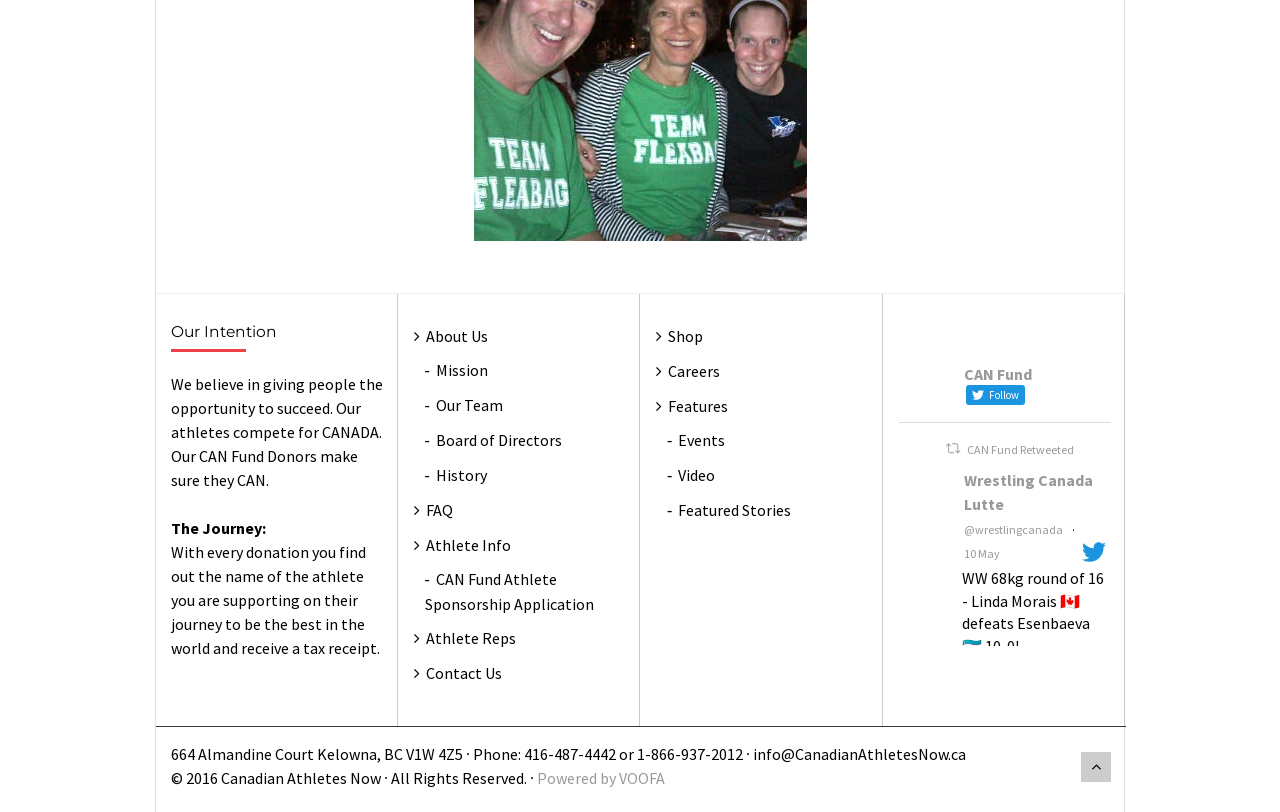Please reply with a single word or brief phrase to the question: 
What is the name of the social media platform mentioned?

Twitter